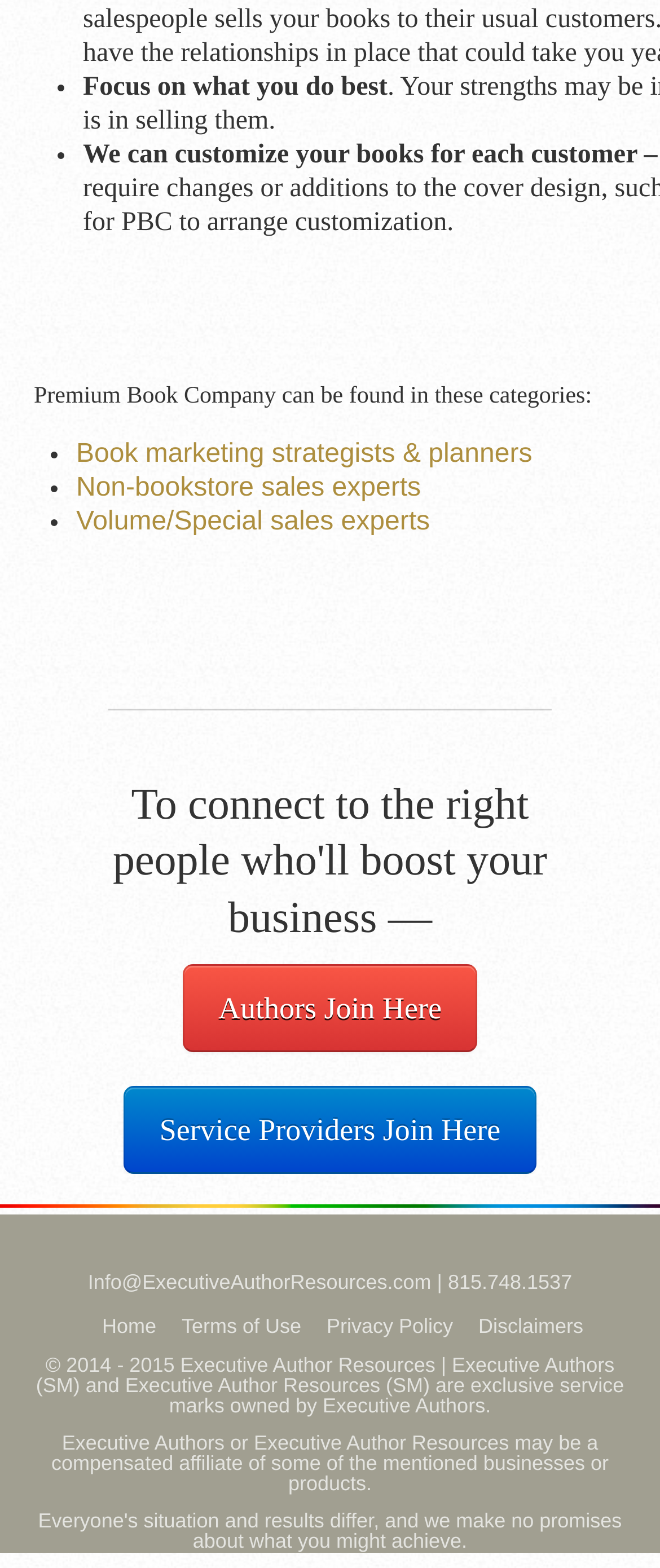Please identify the bounding box coordinates of the clickable area that will fulfill the following instruction: "Click on 'Service Providers Join Here'". The coordinates should be in the format of four float numbers between 0 and 1, i.e., [left, top, right, bottom].

[0.188, 0.693, 0.812, 0.749]